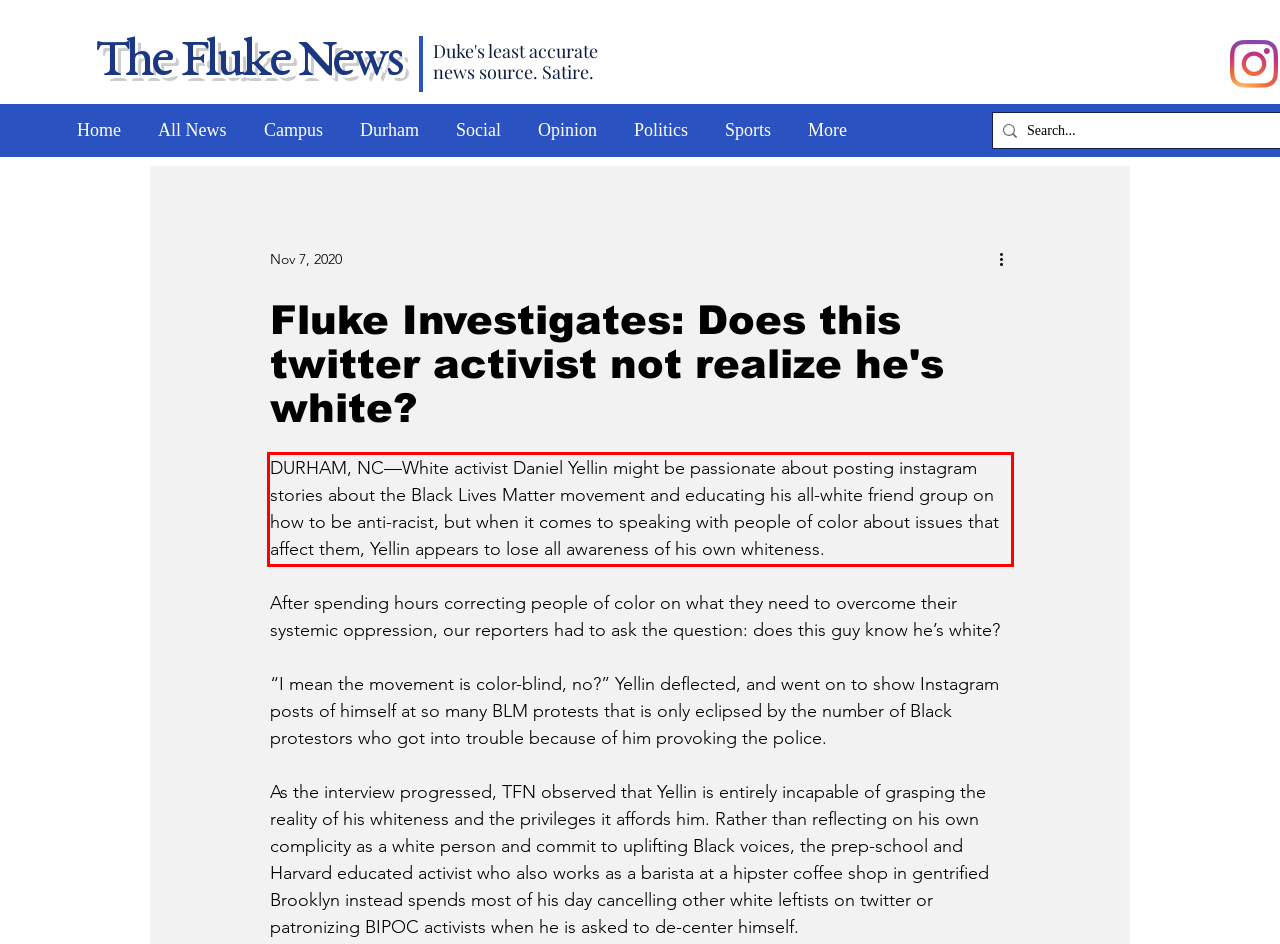Please identify the text within the red rectangular bounding box in the provided webpage screenshot.

DURHAM, NC—White activist Daniel Yellin might be passionate about posting instagram stories about the Black Lives Matter movement and educating his all-white friend group on how to be anti-racist, but when it comes to speaking with people of color about issues that affect them, Yellin appears to lose all awareness of his own whiteness.